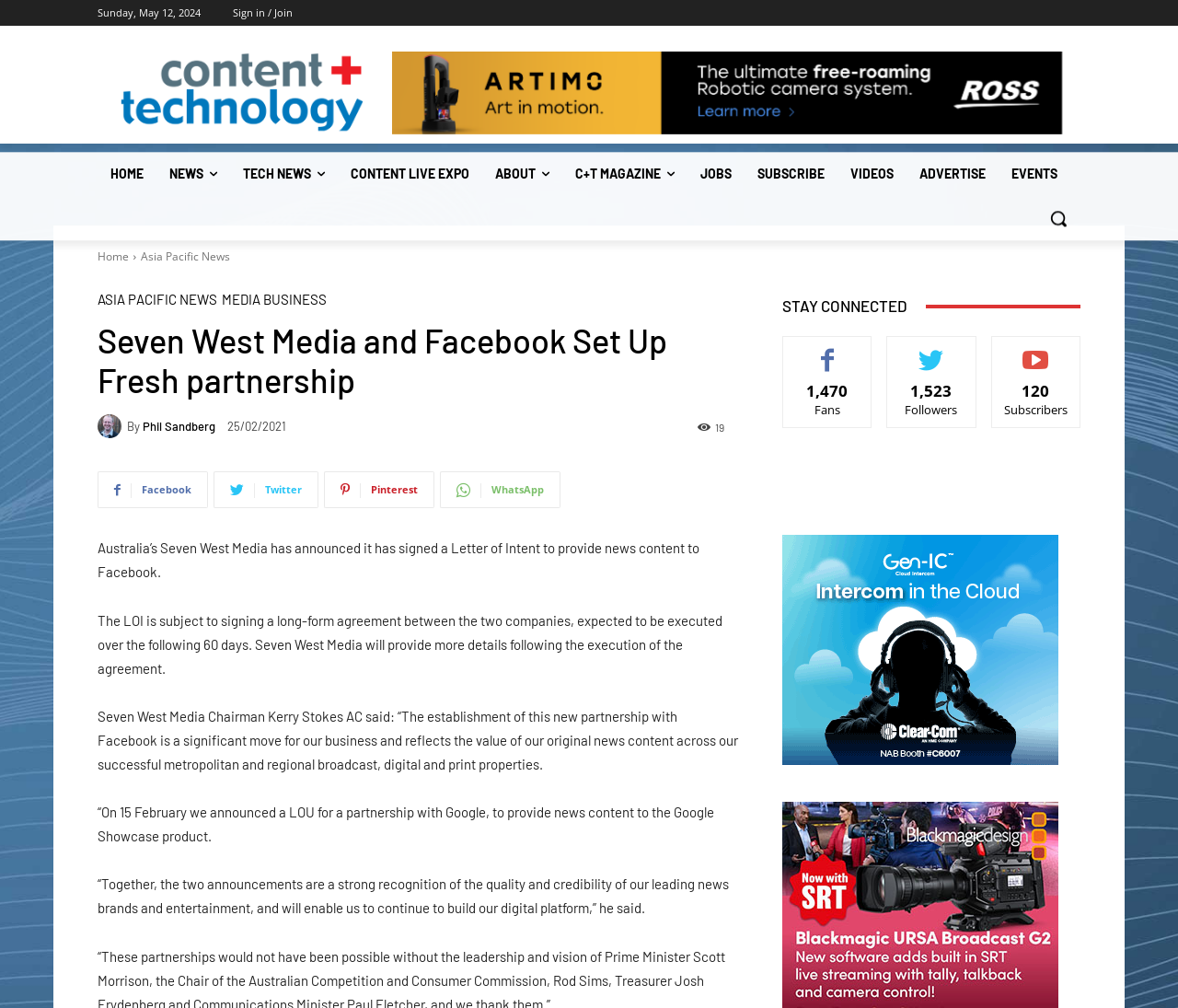Who is the author of the article?
Use the image to answer the question with a single word or phrase.

Phil Sandberg